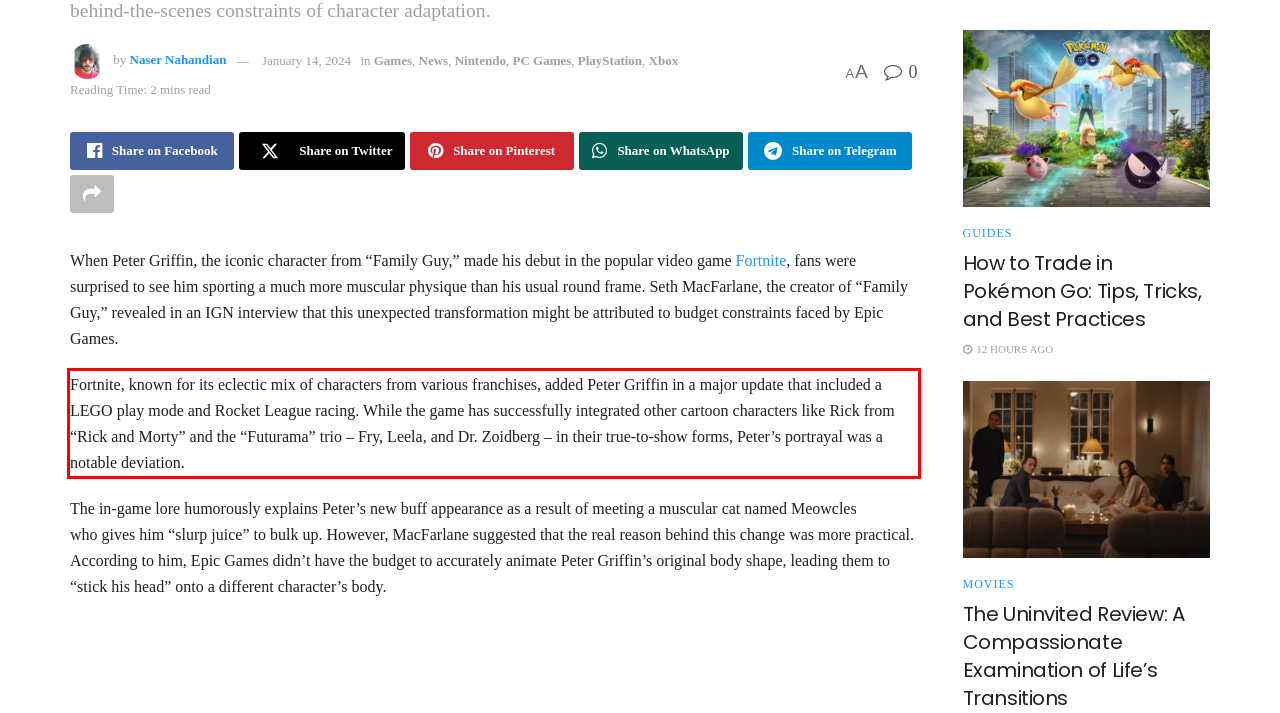Please analyze the screenshot of a webpage and extract the text content within the red bounding box using OCR.

Fortnite, known for its eclectic mix of characters from various franchises, added Peter Griffin in a major update that included a LEGO play mode and Rocket League racing. While the game has successfully integrated other cartoon characters like Rick from “Rick and Morty” and the “Futurama” trio – Fry, Leela, and Dr. Zoidberg – in their true-to-show forms, Peter’s portrayal was a notable deviation.